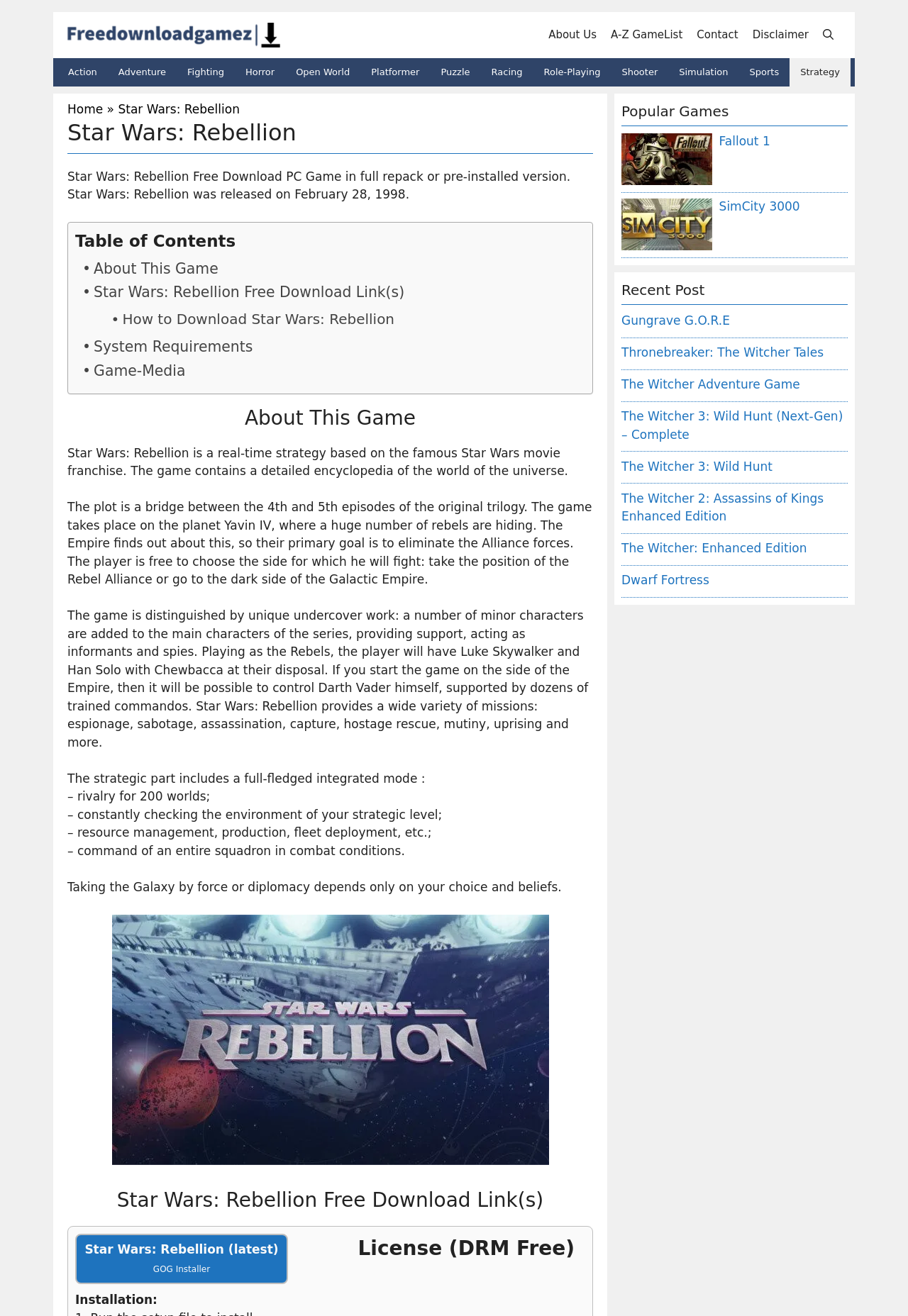Determine the bounding box coordinates of the clickable element necessary to fulfill the instruction: "Read about the game's system requirements". Provide the coordinates as four float numbers within the 0 to 1 range, i.e., [left, top, right, bottom].

[0.091, 0.255, 0.278, 0.273]